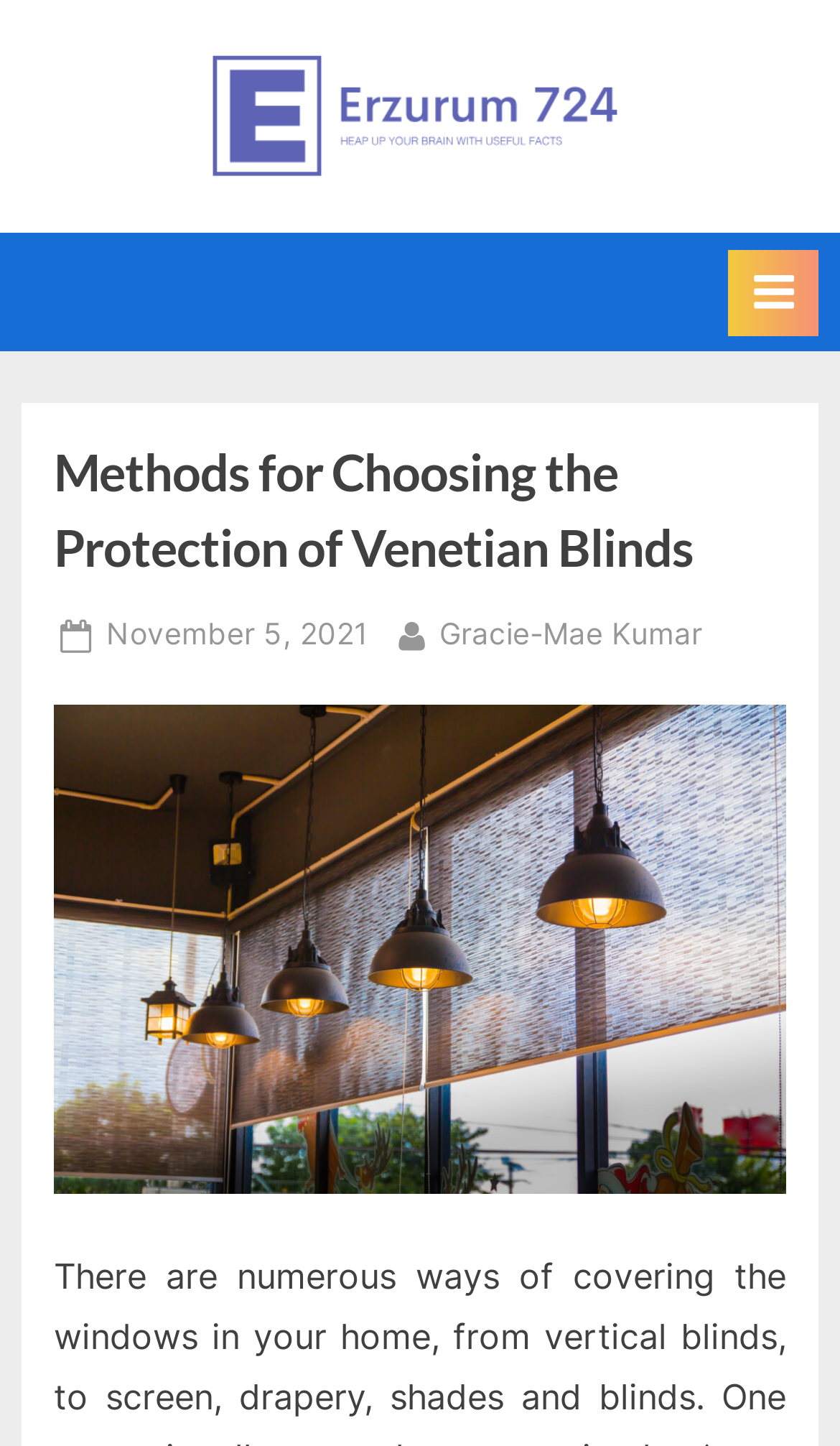Please give a succinct answer using a single word or phrase:
What is the text on the top-right corner of the webpage?

Keep an eye on incredible things